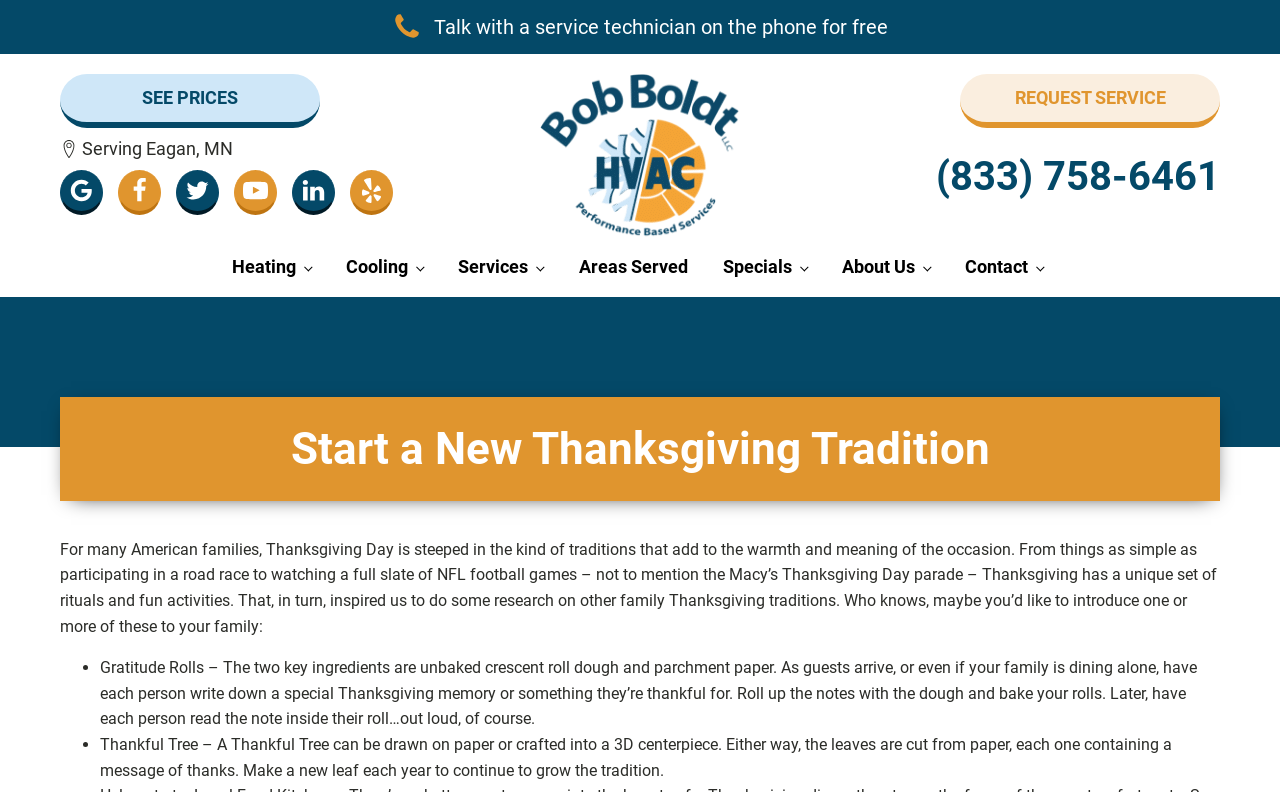Use a single word or phrase to answer the question:
What is the purpose of the Thankful Tree?

to contain messages of thanks